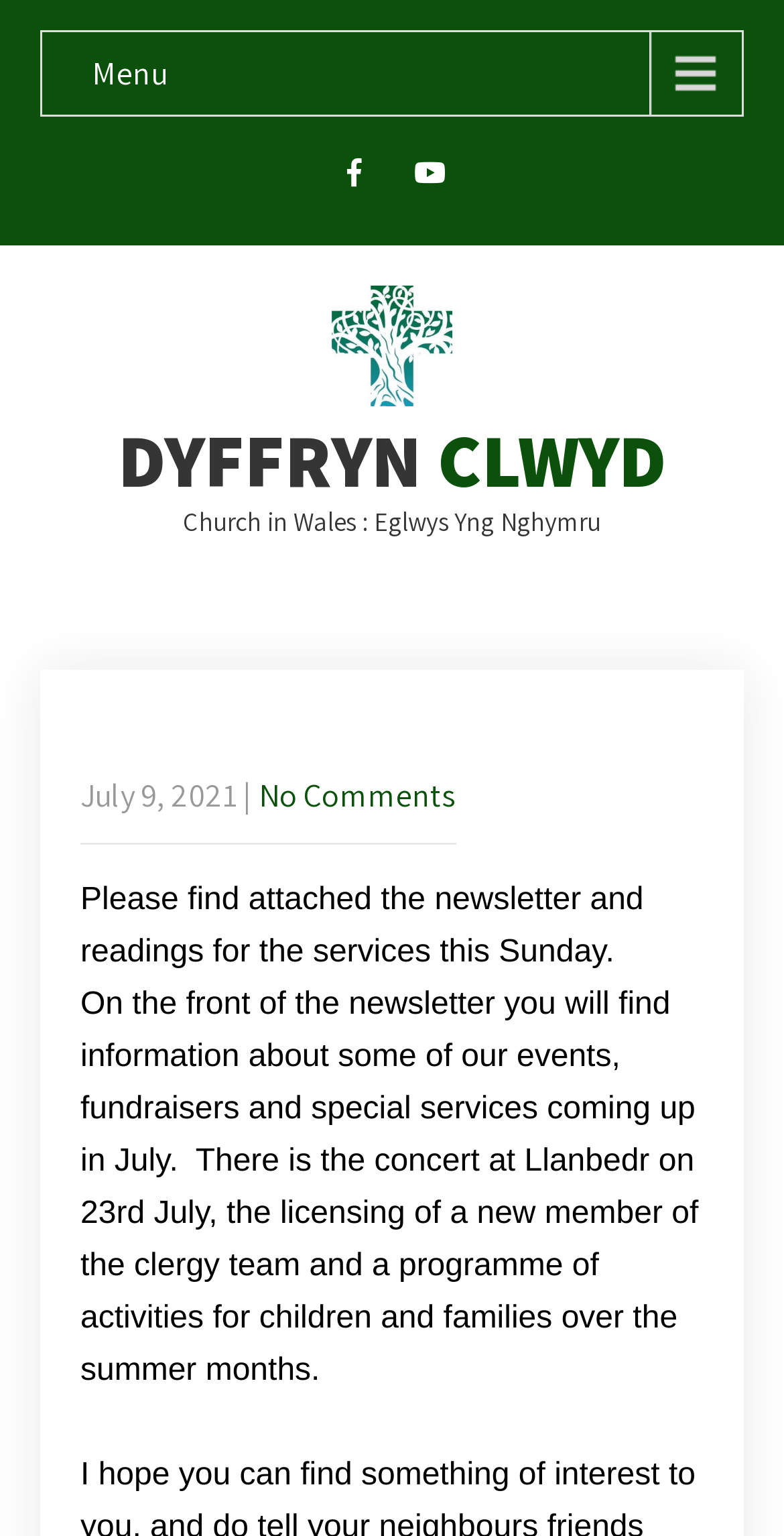Mark the bounding box of the element that matches the following description: "Salusdigital".

None